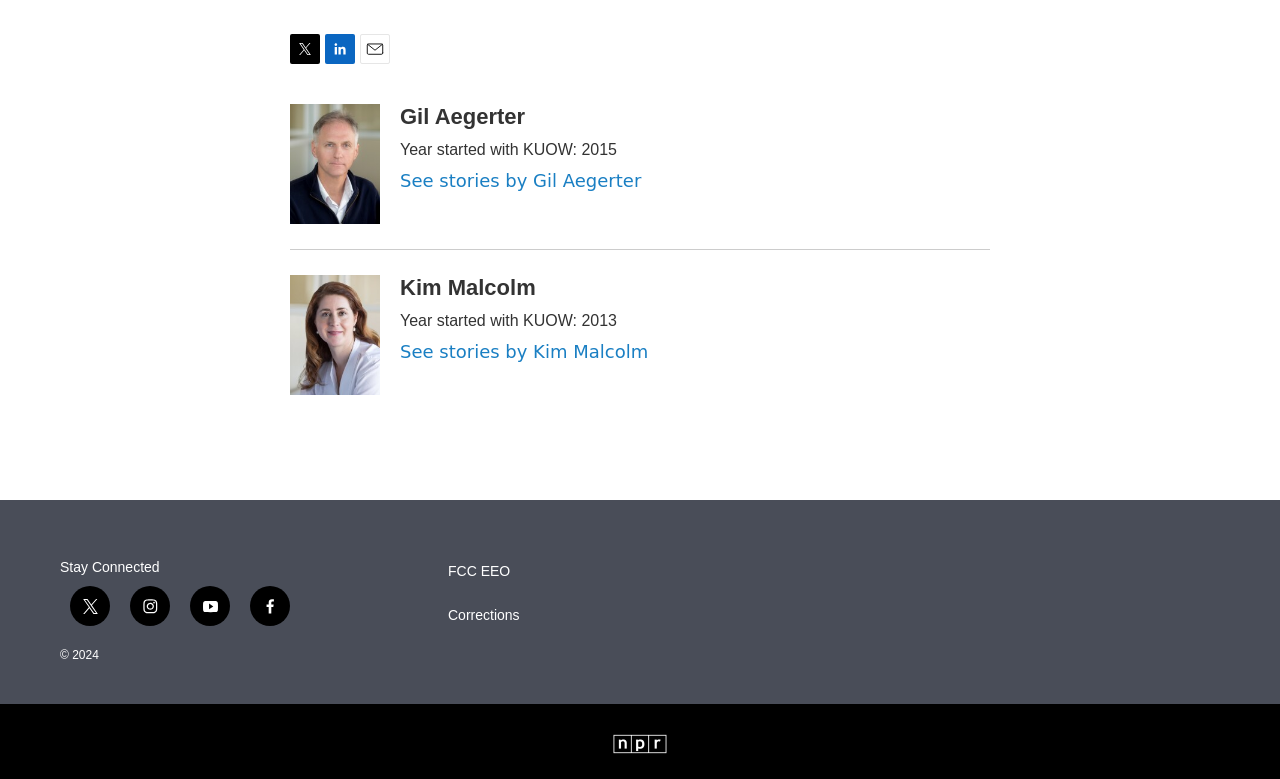Please specify the bounding box coordinates for the clickable region that will help you carry out the instruction: "Search for something".

None